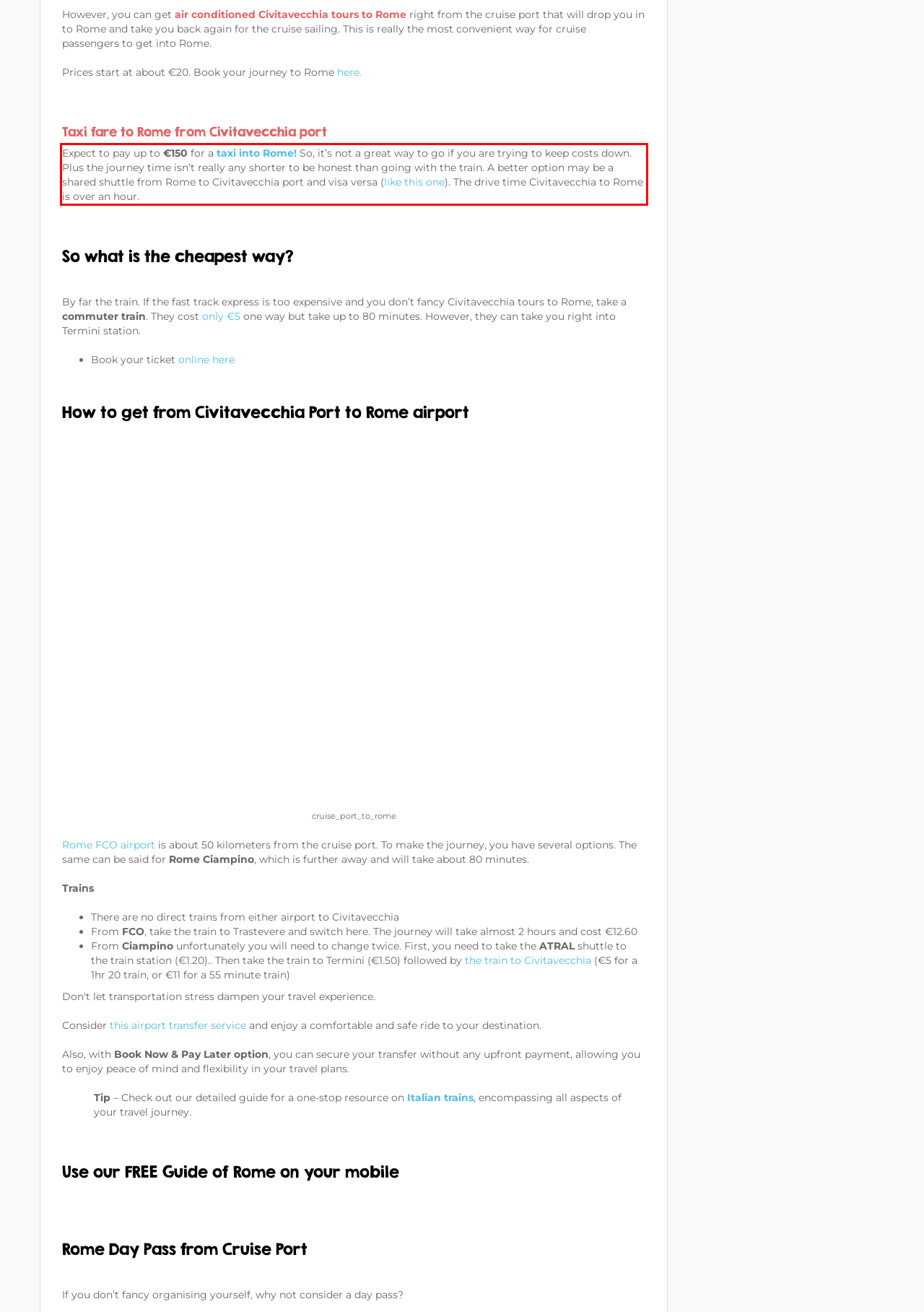Given a webpage screenshot, identify the text inside the red bounding box using OCR and extract it.

Expect to pay up to €150 for a taxi into Rome! So, it’s not a great way to go if you are trying to keep costs down. Plus the journey time isn’t really any shorter to be honest than going with the train. A better option may be a shared shuttle from Rome to Civitavecchia port and visa versa (like this one). The drive time Civitavecchia to Rome is over an hour.